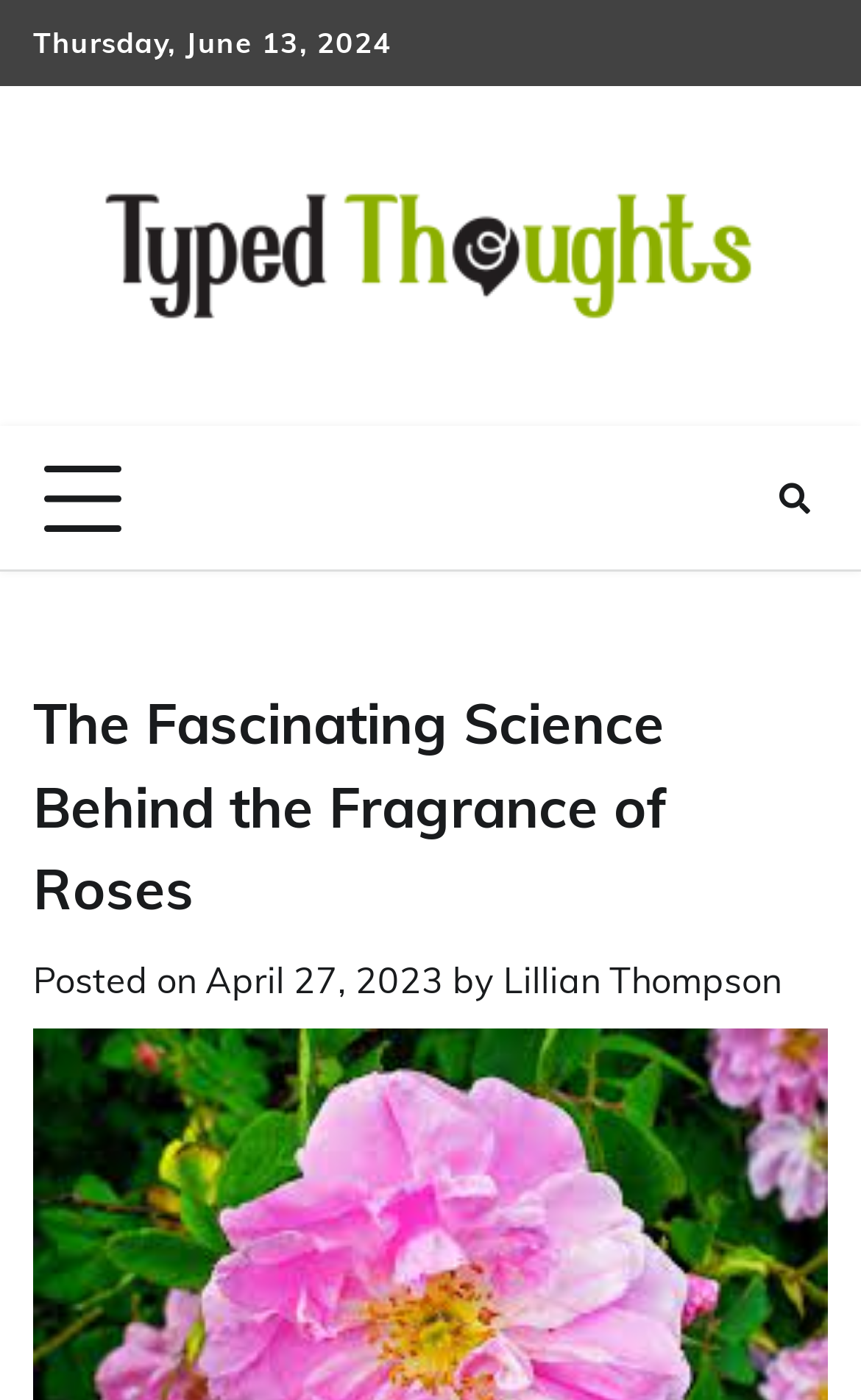Can you identify and provide the main heading of the webpage?

The Fascinating Science Behind the Fragrance of Roses